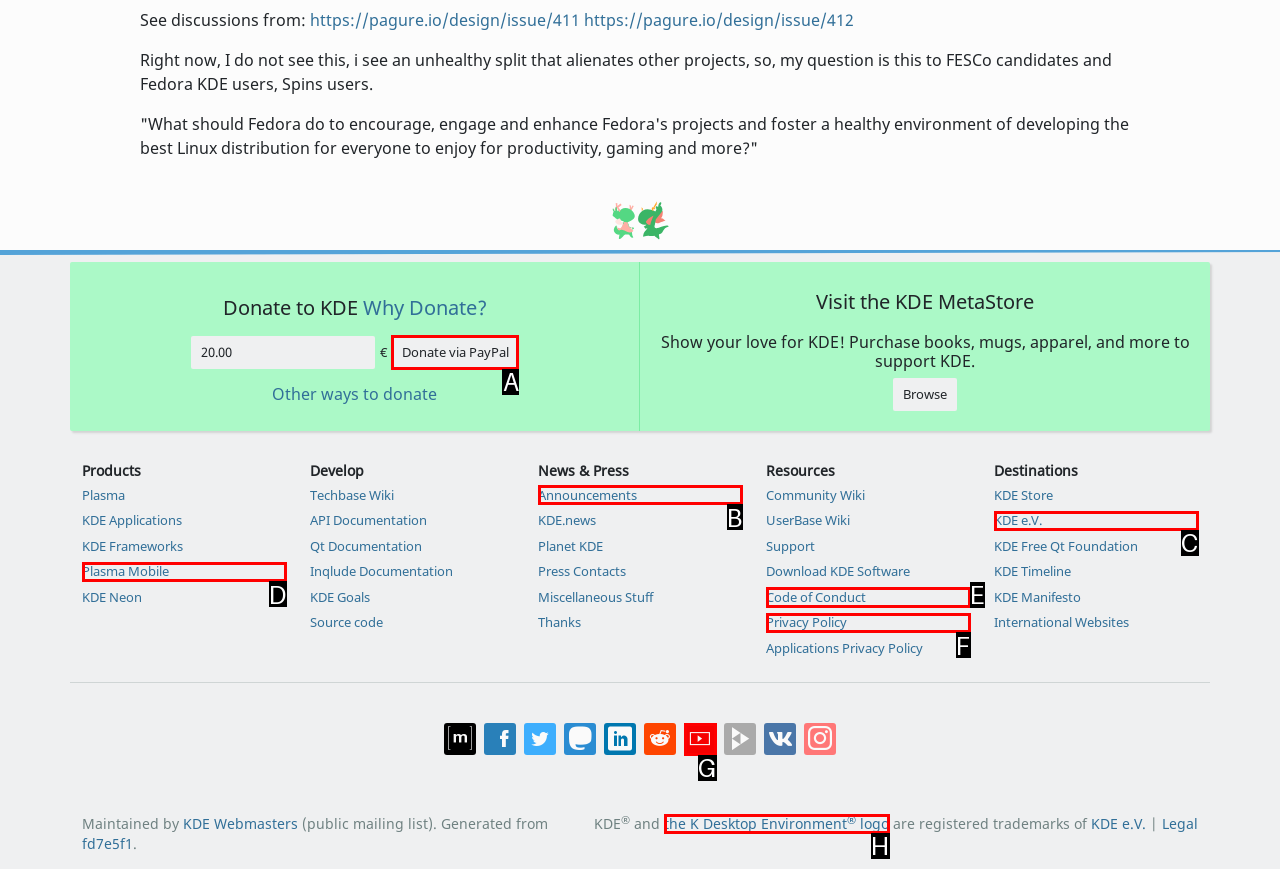Identify the HTML element that best matches the description: the K Desktop Environment® logo. Provide your answer by selecting the corresponding letter from the given options.

H